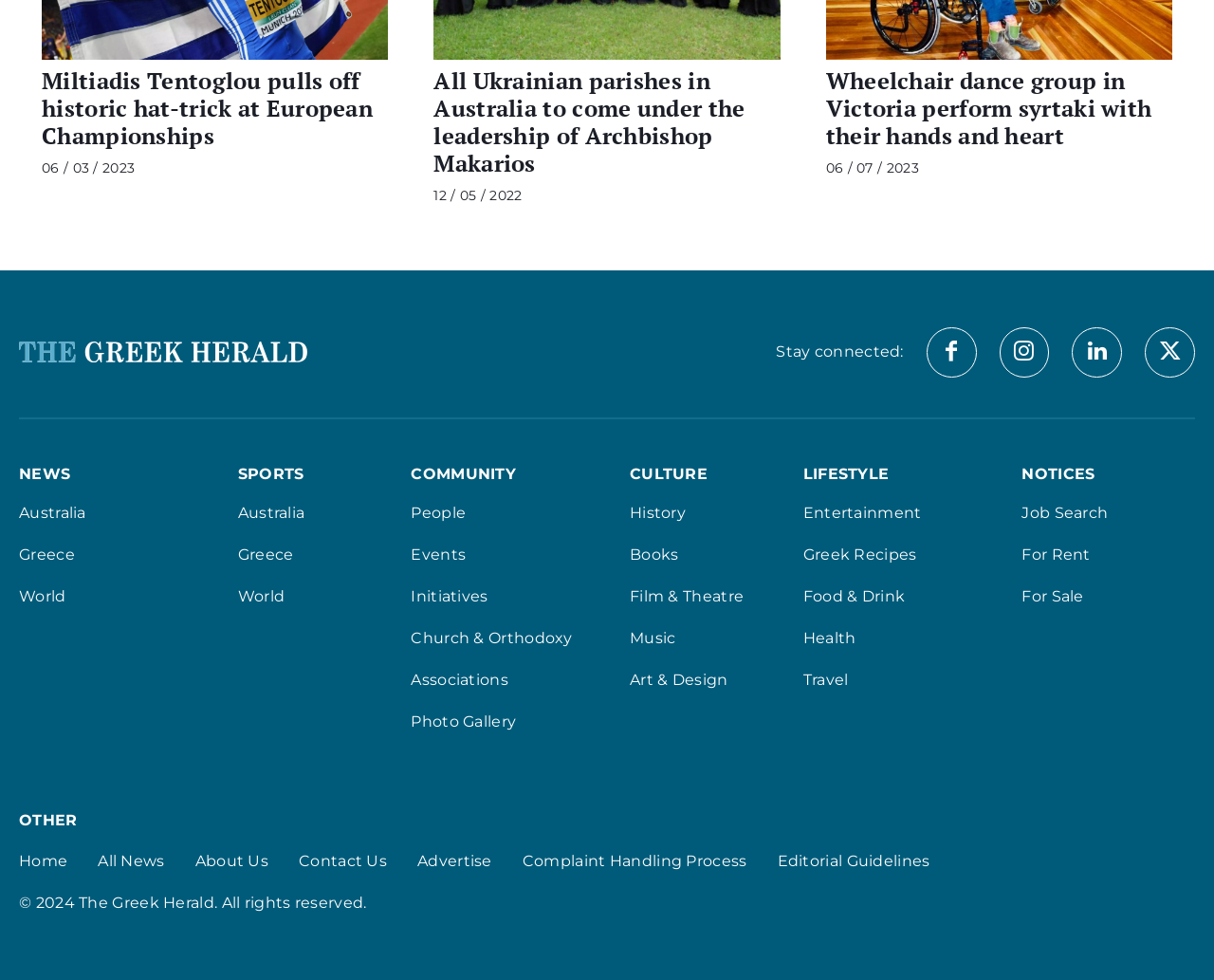What is the category of the news article with the heading 'Wheelchair dance group in Victoria perform syrtaki with their hands and heart'?
Please provide a comprehensive answer based on the contents of the image.

I found the category by looking at the link elements above the news article headings and found that the heading 'Wheelchair dance group in Victoria perform syrtaki with their hands and heart' is under the 'NEWS' category.